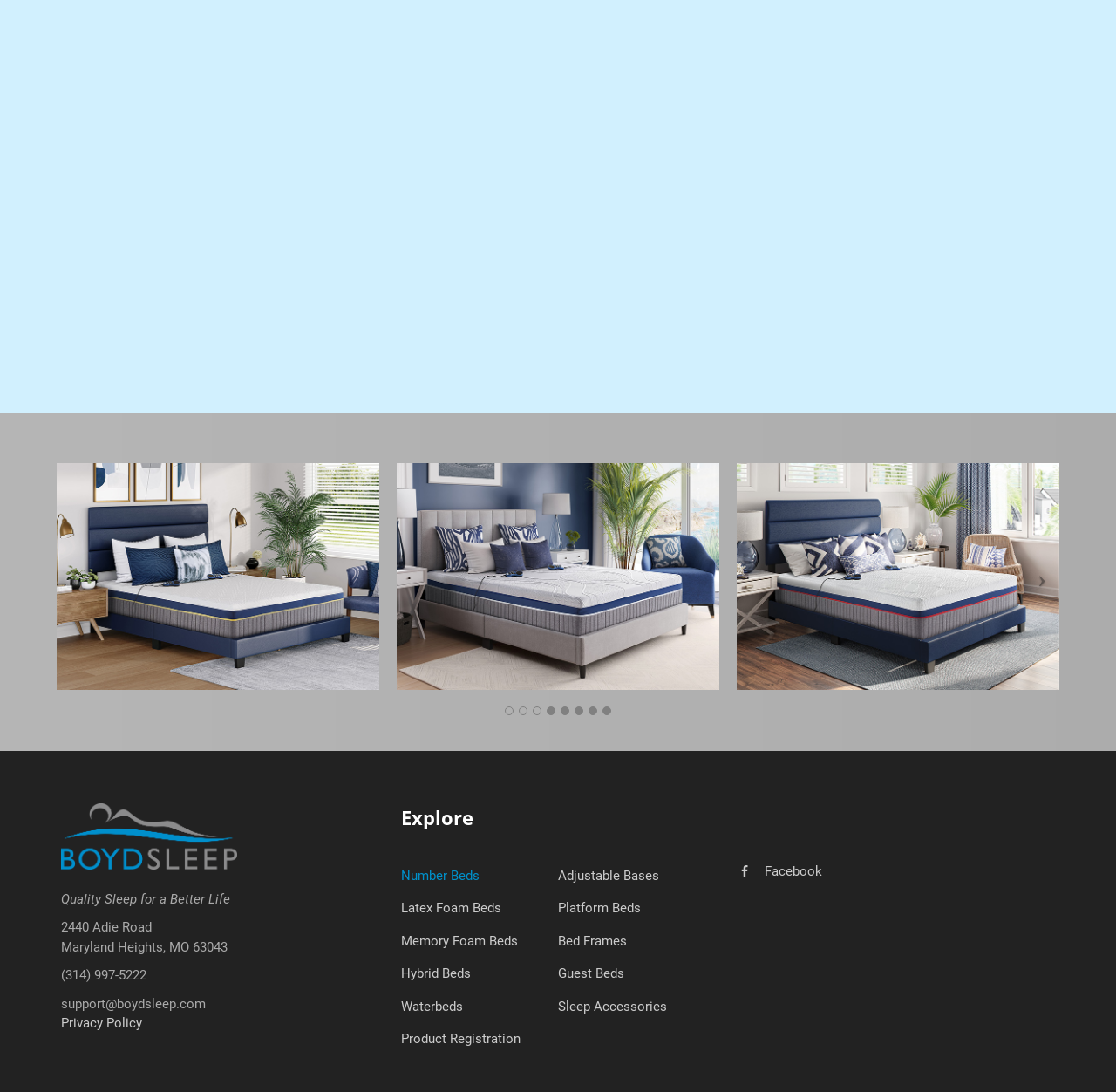Answer in one word or a short phrase: 
How many ergonomic hand controls come standard?

Two